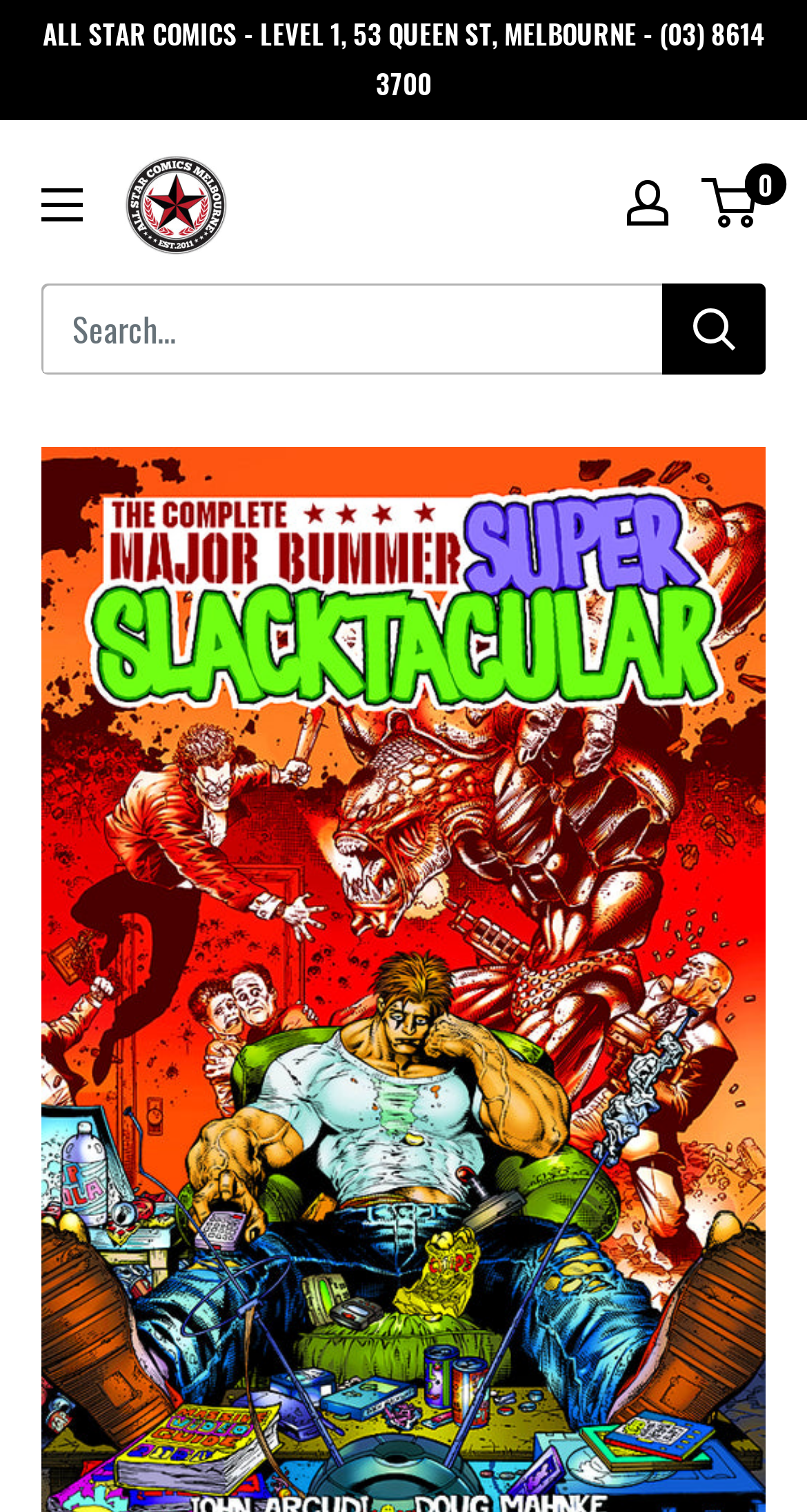Please find and generate the text of the main heading on the webpage.

COMPLETE MAJOR BUMMER SUPER SPECTACULAR TP (C: 0-1-2)